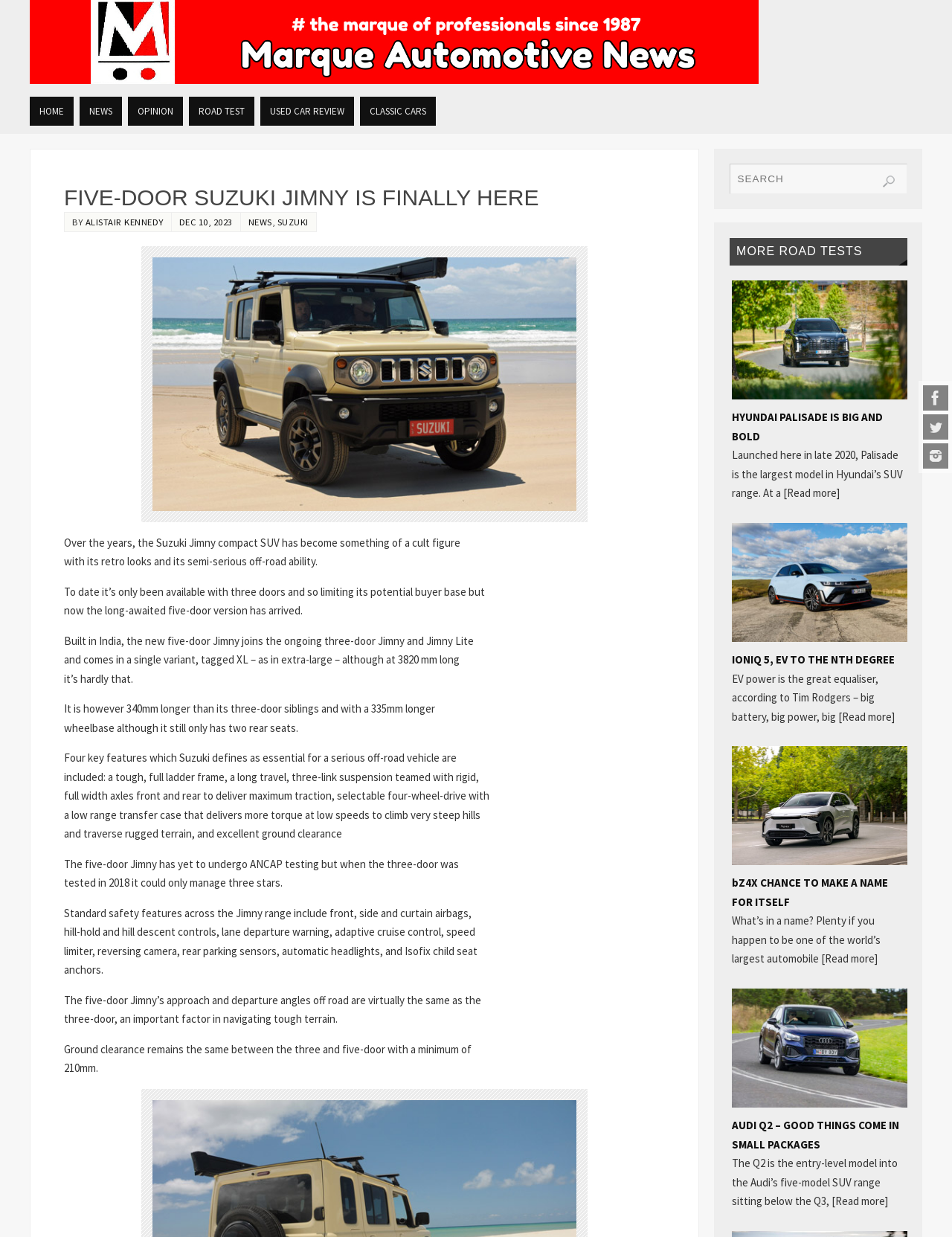Provide your answer in a single word or phrase: 
How many rear seats does the five-door Jimny have?

Two